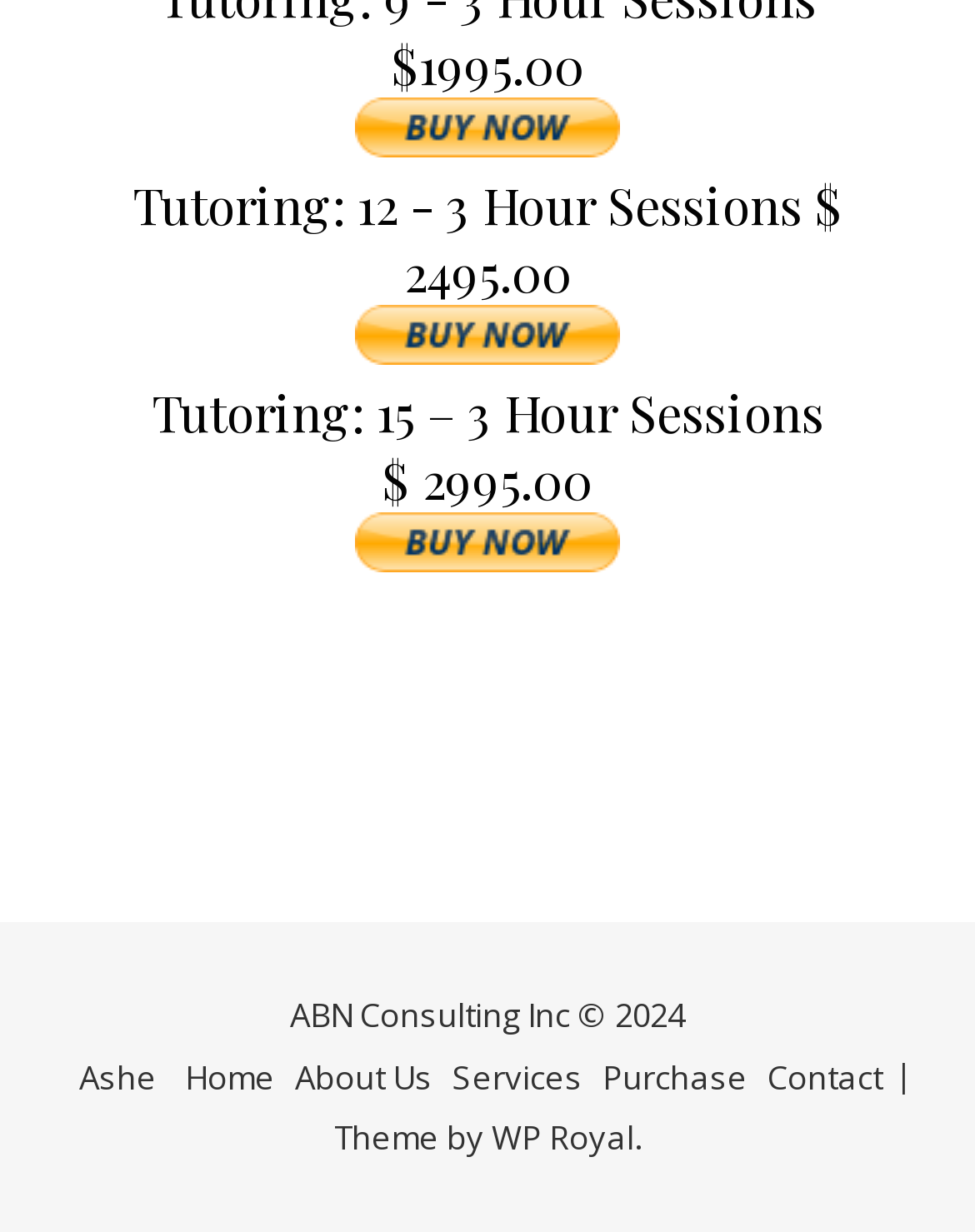What is the price of the 15-session tutoring package?
Using the information from the image, answer the question thoroughly.

The heading 'Tutoring: 15 – 3 Hour Sessions $ 2995.00 Submit' indicates that the price of the 15-session tutoring package is $2995.00.